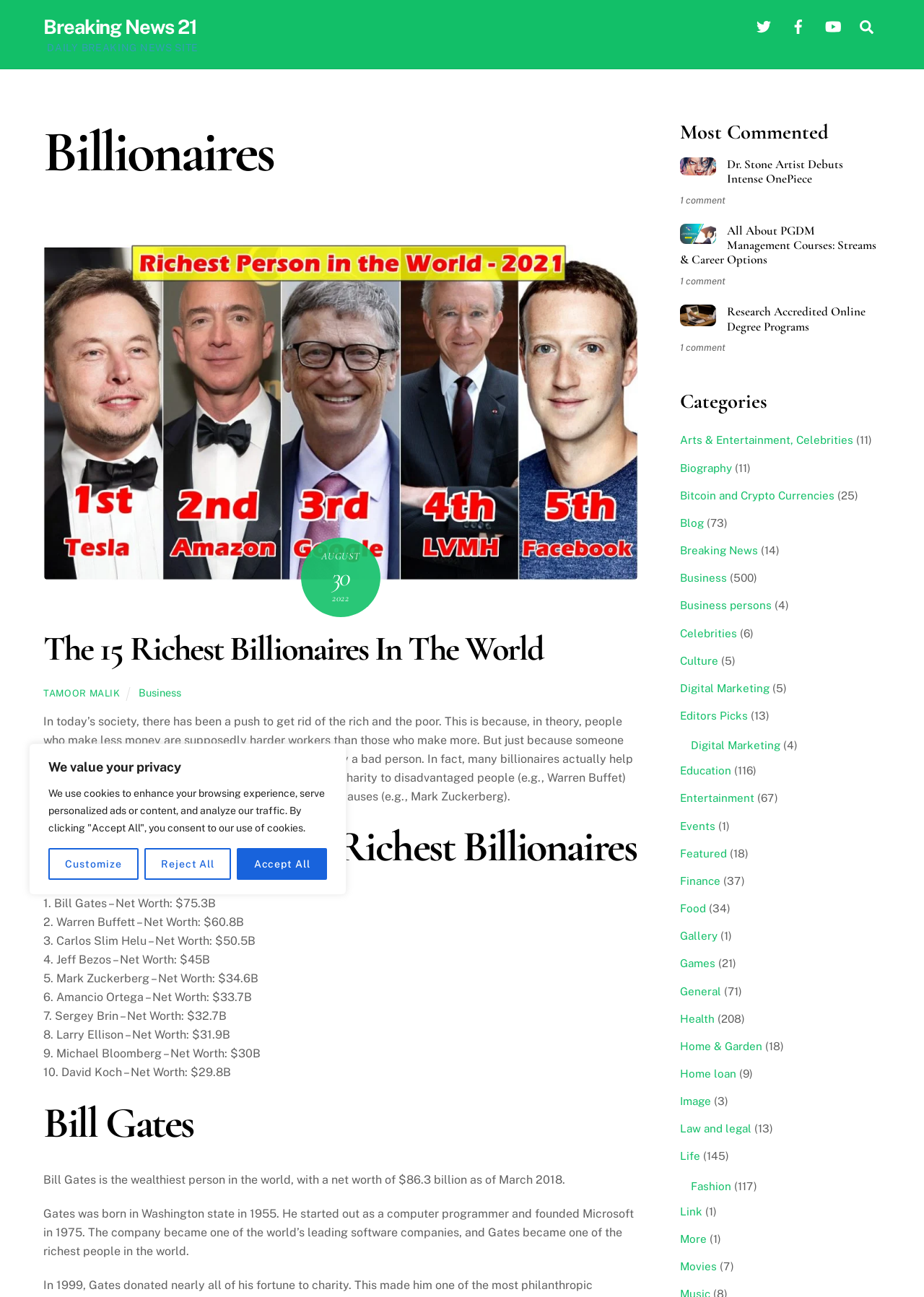Use a single word or phrase to answer the following:
How many billionaires are listed on the webpage?

15